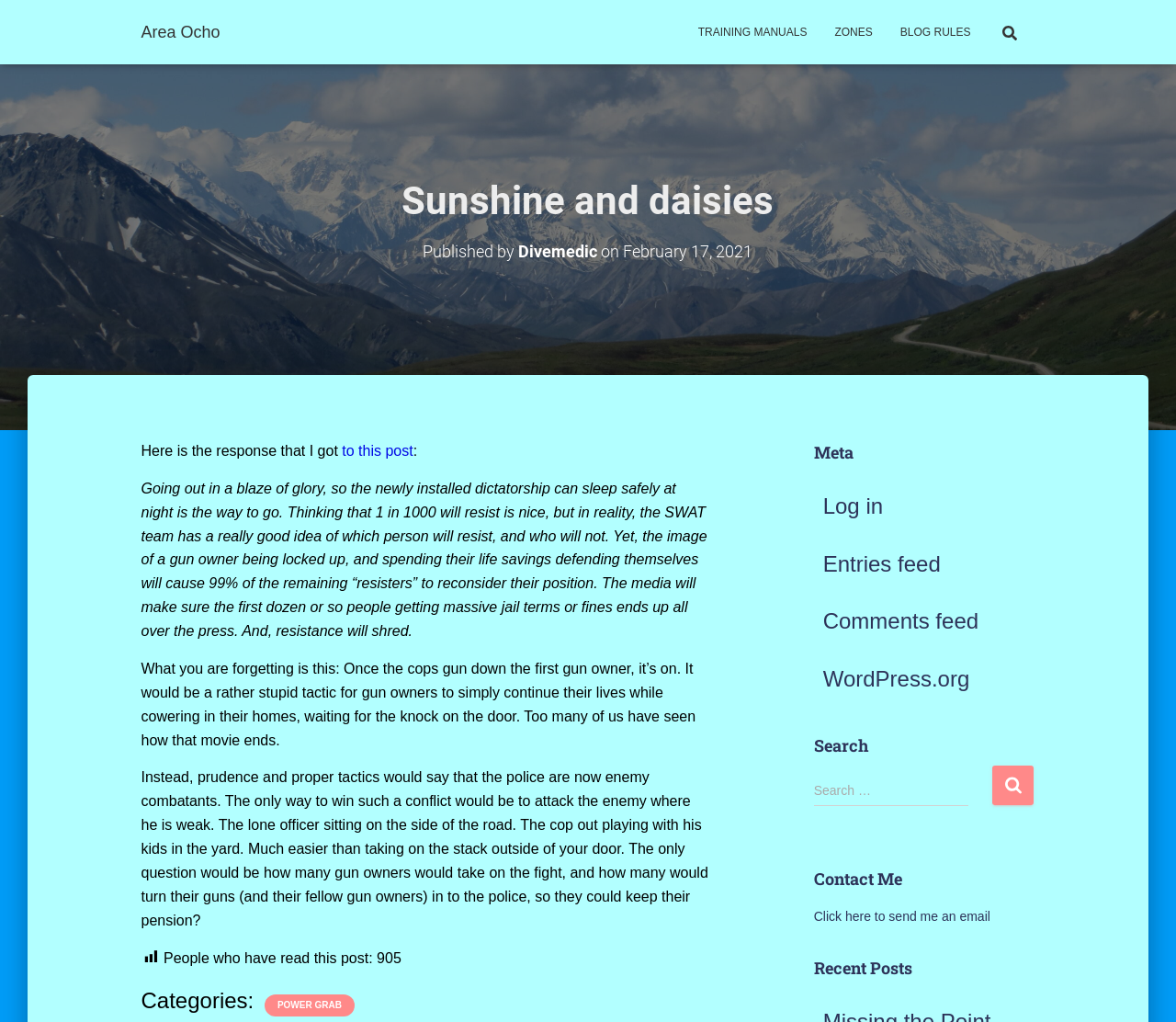What is the category of the current post?
Please give a detailed and elaborate explanation in response to the question.

The category of the current post can be found at the bottom of the page, where it says 'Categories: POWER GRAB'.